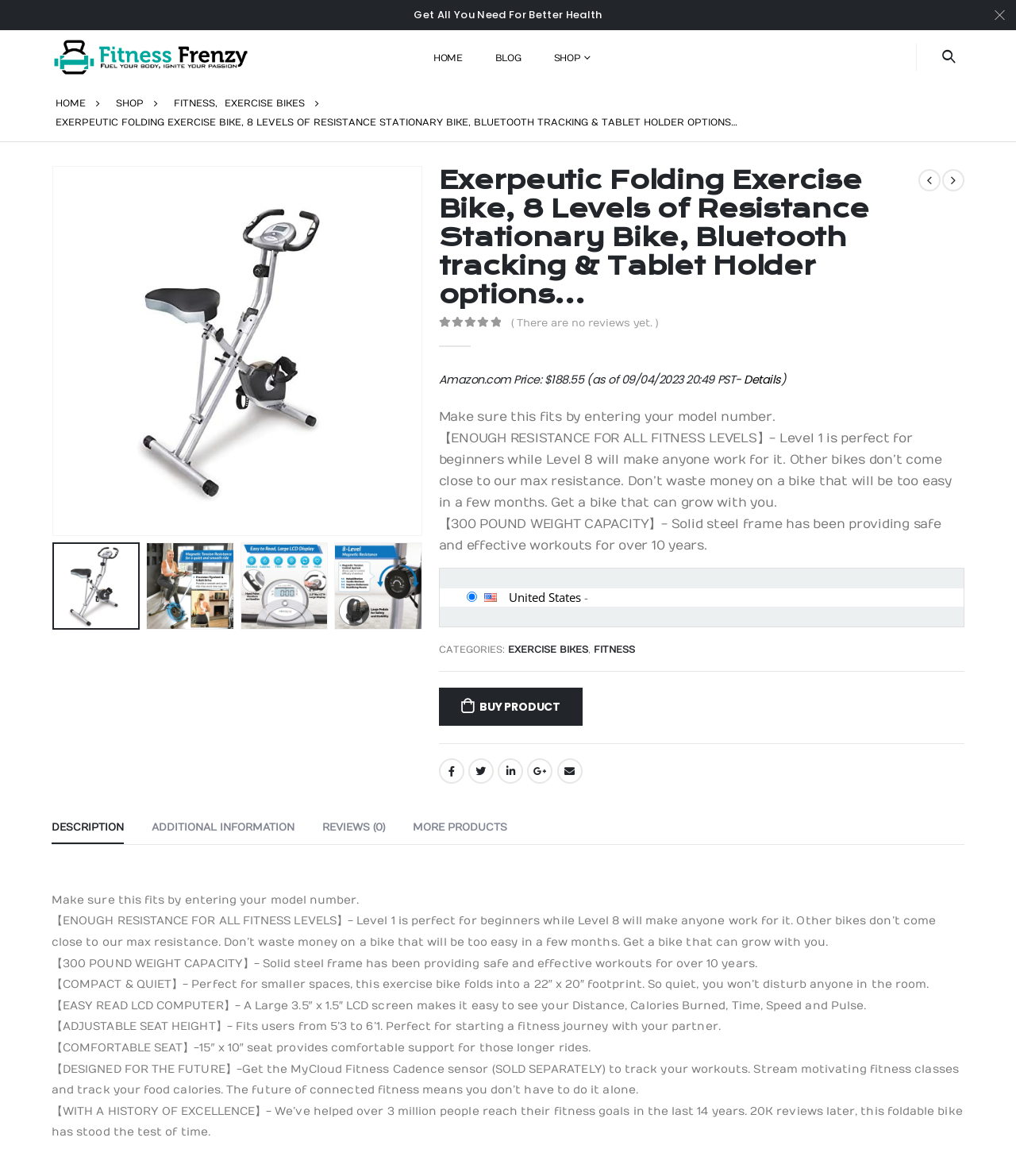Create an elaborate caption for the webpage.

This webpage is about the Exerpeutic Folding Exercise Bike, a product from Fitness Frenzy. At the top of the page, there is a header section with a logo and navigation links to HOME, BLOG, and SHOP. Below the header, there is a promotional text "Get All You Need For Better Health" and a link to Fitness Frenzy.

The main content of the page is dedicated to the product description, featuring a large heading "Exerpeutic Folding Exercise Bike, 8 Levels of Resistance Stationary Bike, Bluetooth tracking & Tablet Holder options…" and several images of the product. There are also buttons to zoom in and out of the images.

The product description is divided into sections, including a brief overview, features, and specifications. The features section highlights the bike's resistance levels, weight capacity, compact design, and quiet operation. The specifications section lists details such as the bike's dimensions, weight, and materials.

There are also customer reviews and ratings, although there are no reviews yet. The page displays the product's price and a call-to-action button to buy the product. Additionally, there are links to share the product on social media platforms like Facebook, Twitter, LinkedIn, and Google+.

At the bottom of the page, there are tabs to navigate to different sections, including DESCRIPTION, ADDITIONAL INFORMATION, REVIEWS, and MORE PRODUCTS. Each tab contains more detailed information about the product, including its features, specifications, and customer reviews.